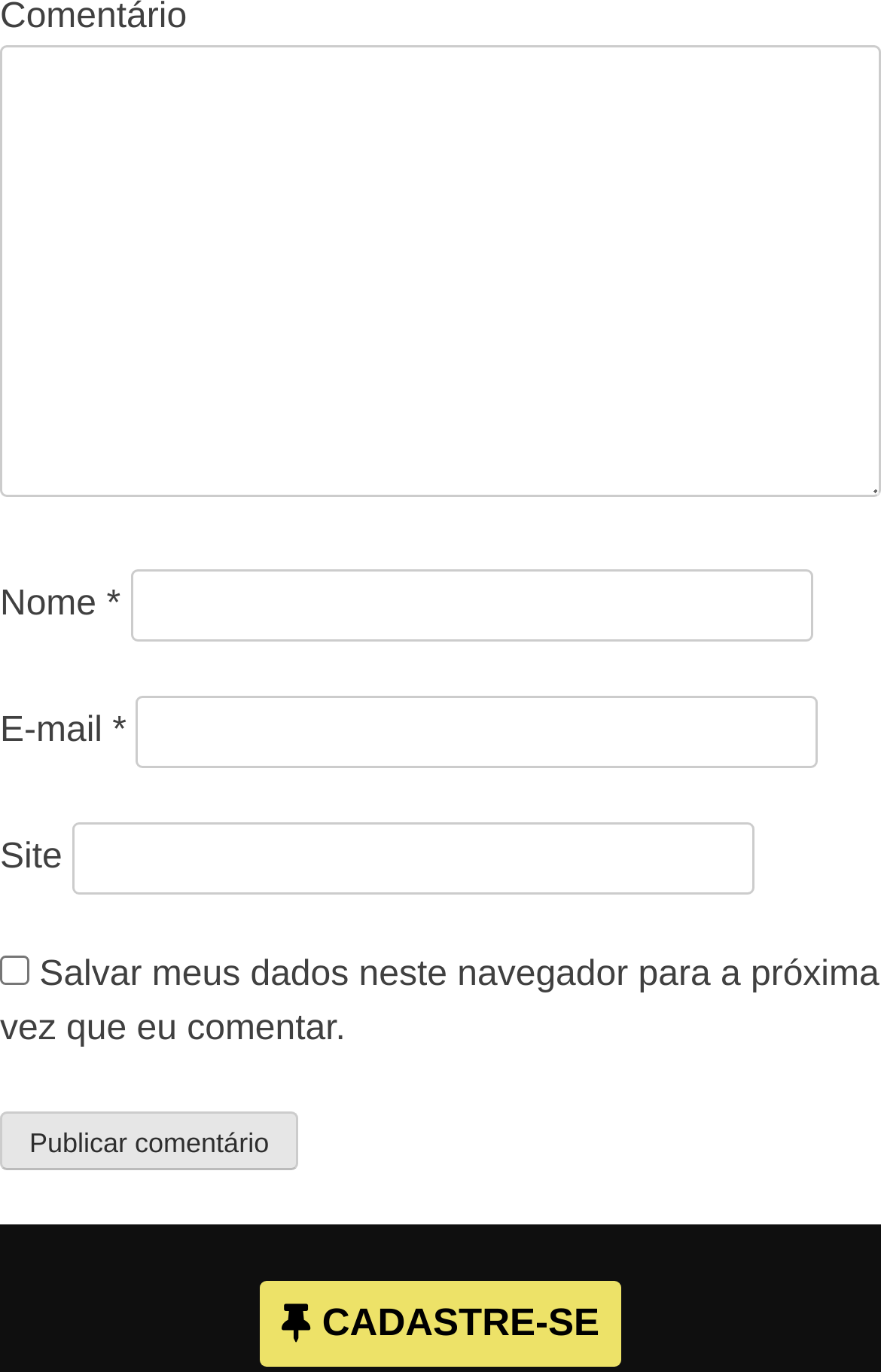Respond to the question below with a single word or phrase:
How many textboxes are there?

4